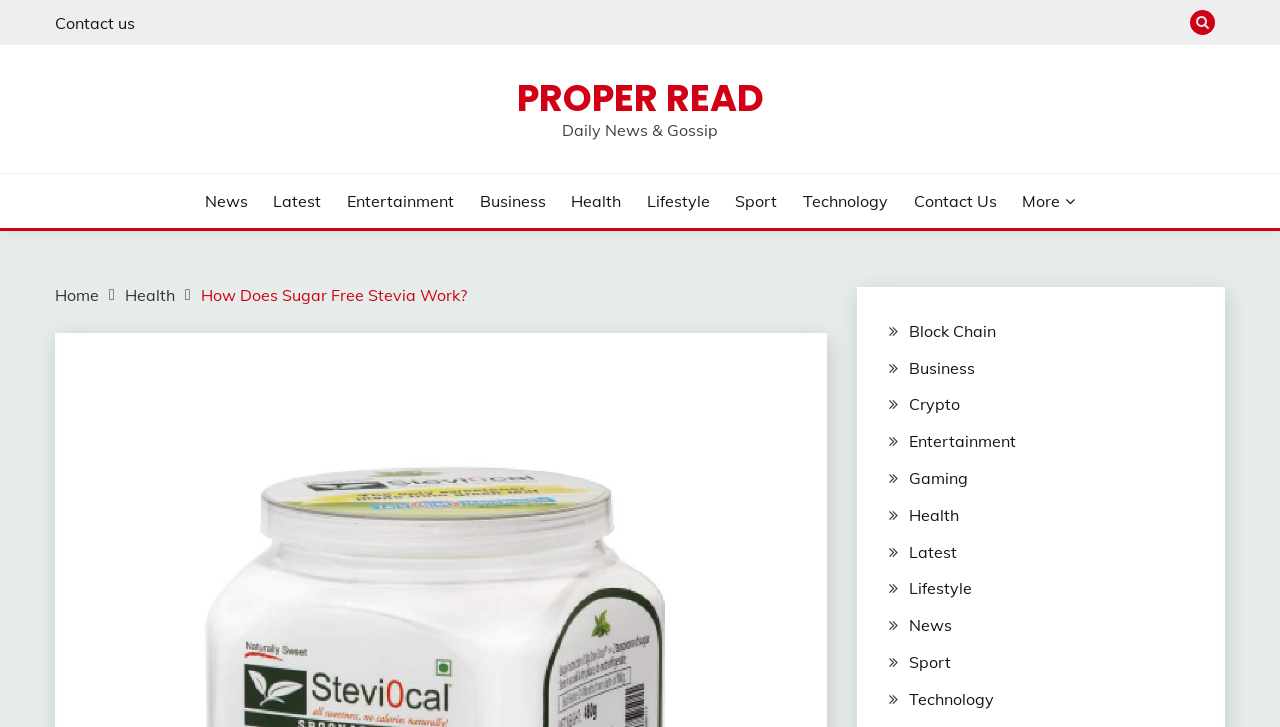Please give a concise answer to this question using a single word or phrase: 
What categories are available in the news section?

Multiple categories